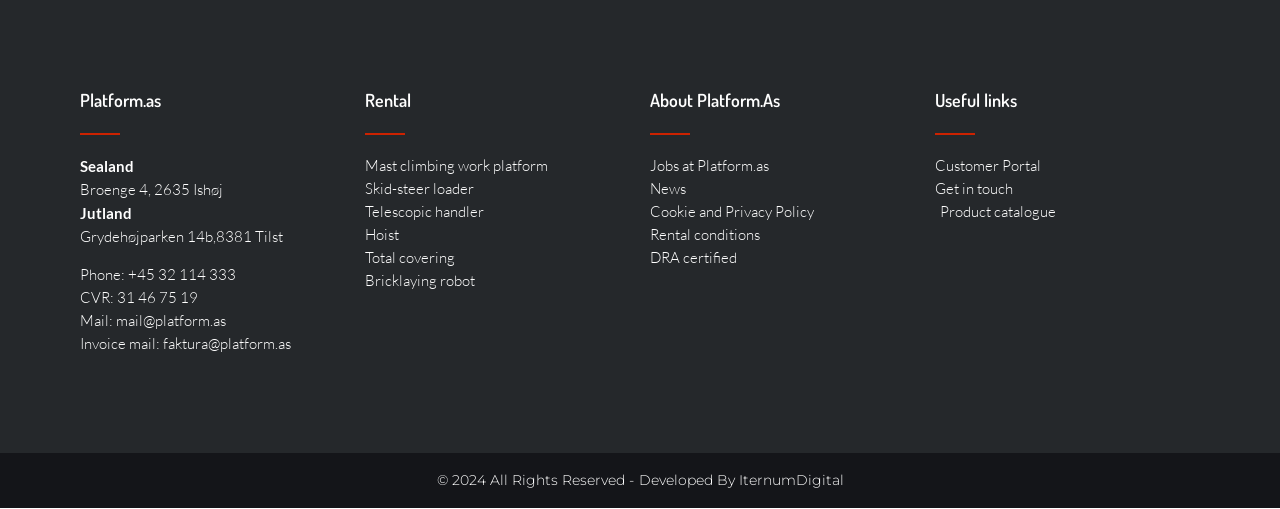Please identify the coordinates of the bounding box for the clickable region that will accomplish this instruction: "Check job opportunities".

[0.508, 0.309, 0.715, 0.344]